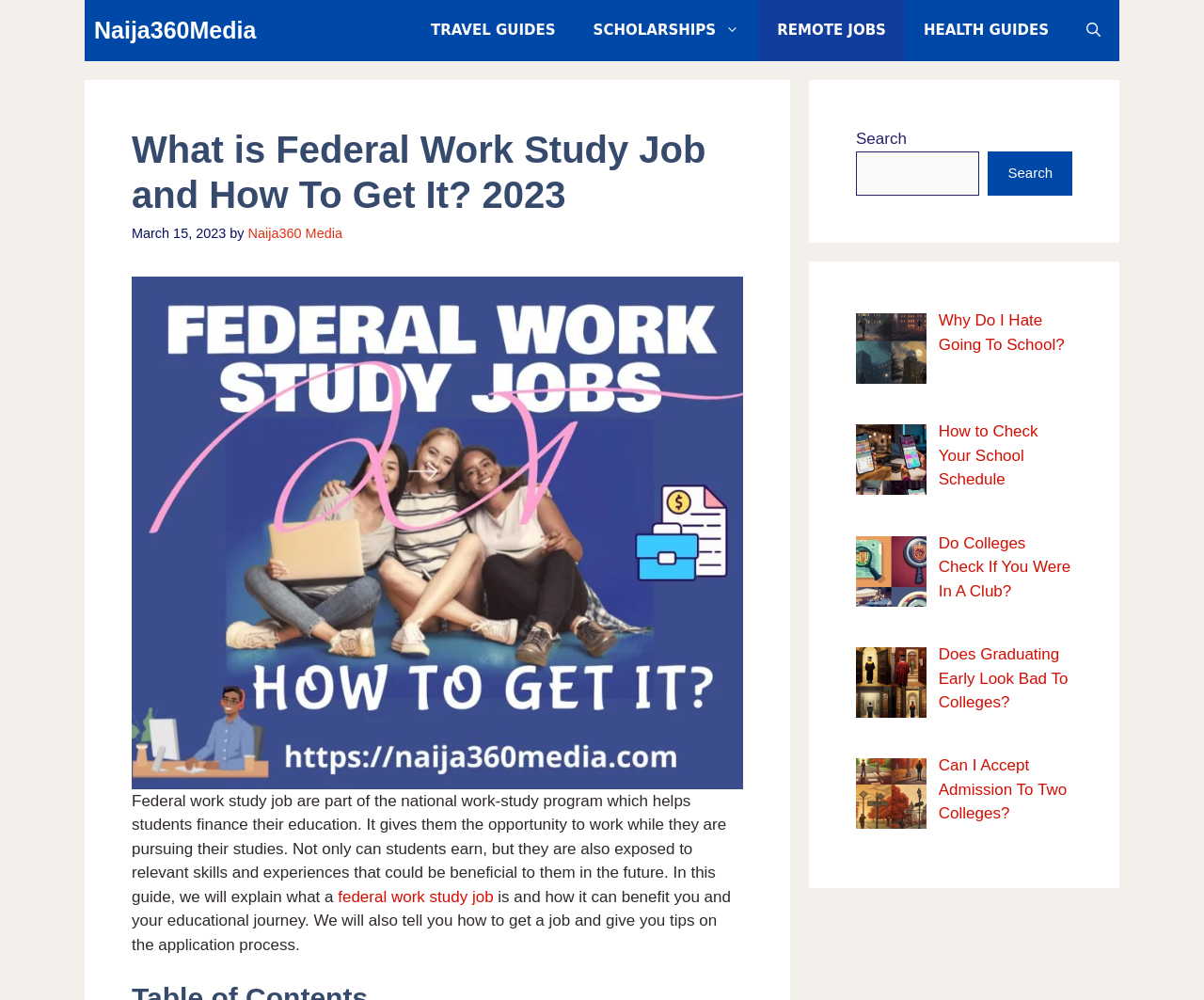Provide a short answer using a single word or phrase for the following question: 
What is the date of the article?

March 15, 2023